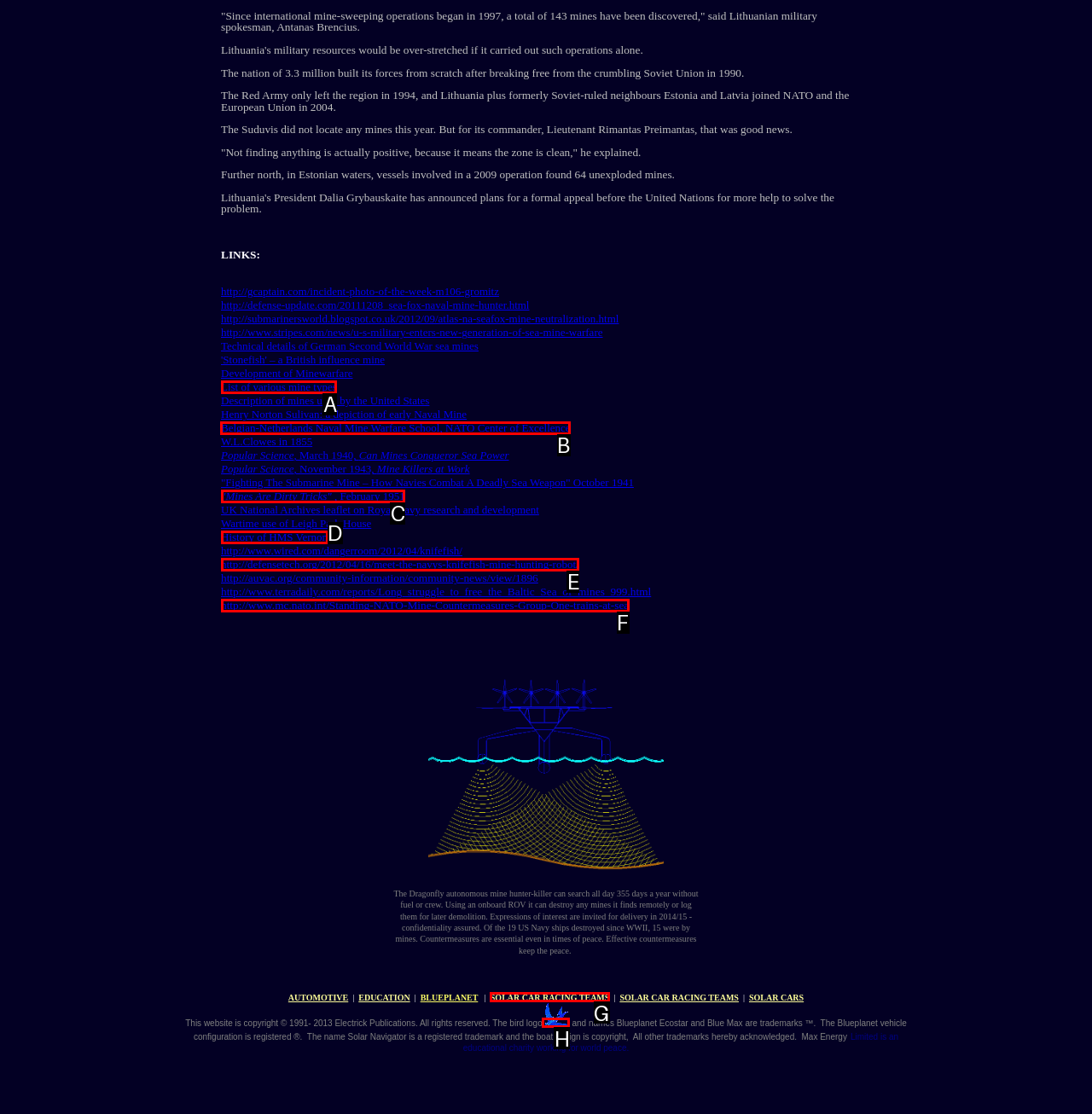Point out which HTML element you should click to fulfill the task: Click the link 'Belgian-Netherlands Naval Mine Warfare School, NATO Center of Excellence'.
Provide the option's letter from the given choices.

B